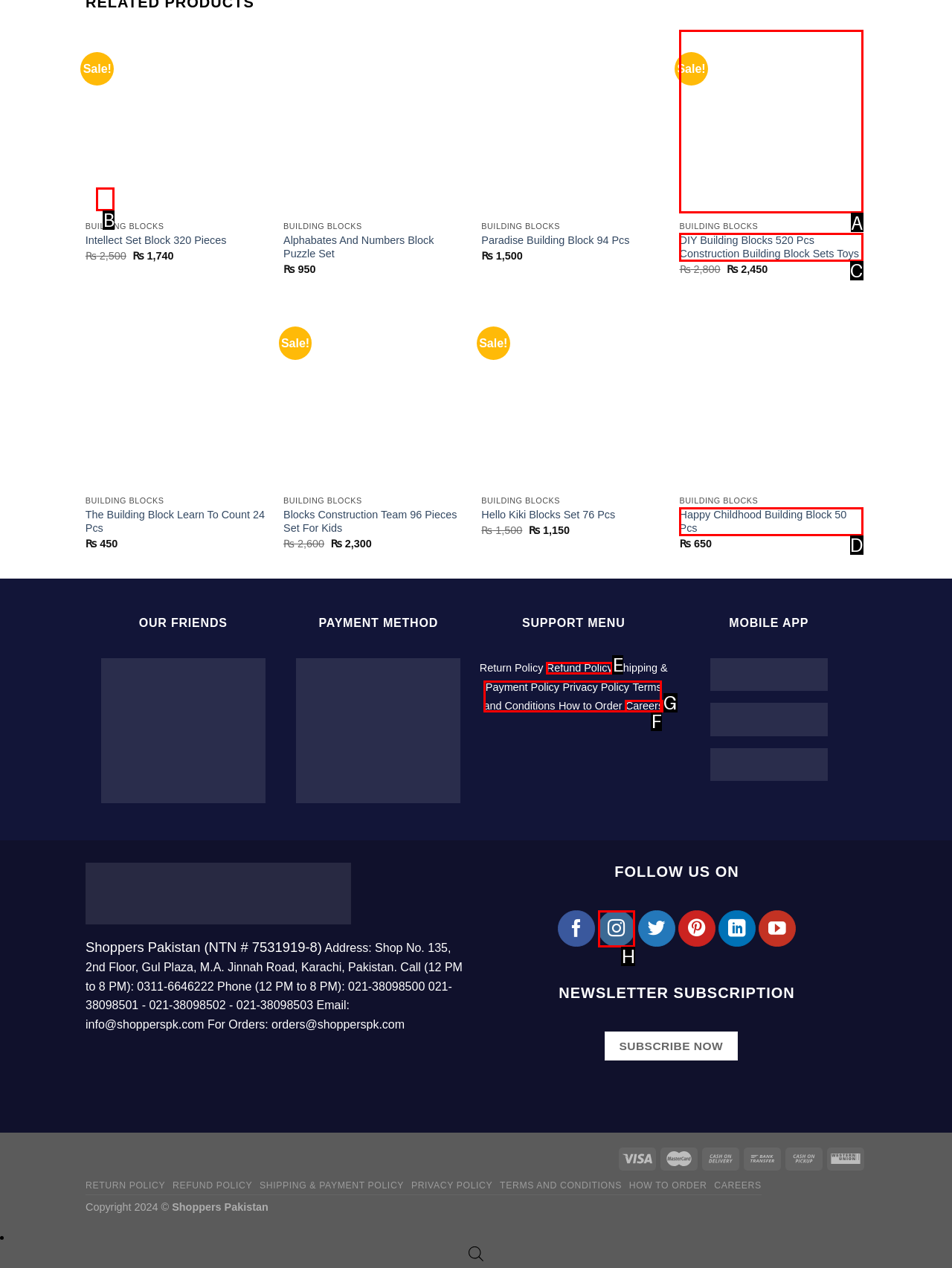Decide which HTML element to click to complete the task: Add Intellect Set Block 320 Pieces to cart Provide the letter of the appropriate option.

B